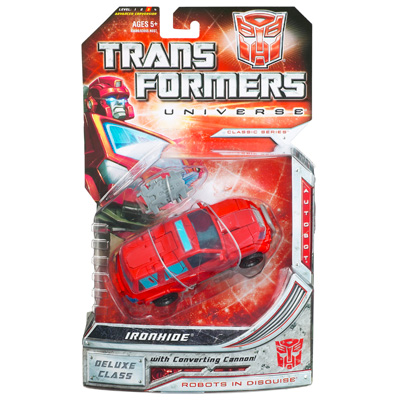Analyze the image and provide a detailed answer to the question: What is the recommended age for the toy?

The recommended age is indicated on the packaging, which states that the toy is suitable for ages 5 and up, making it clear that the toy is intended for children above a certain age range.